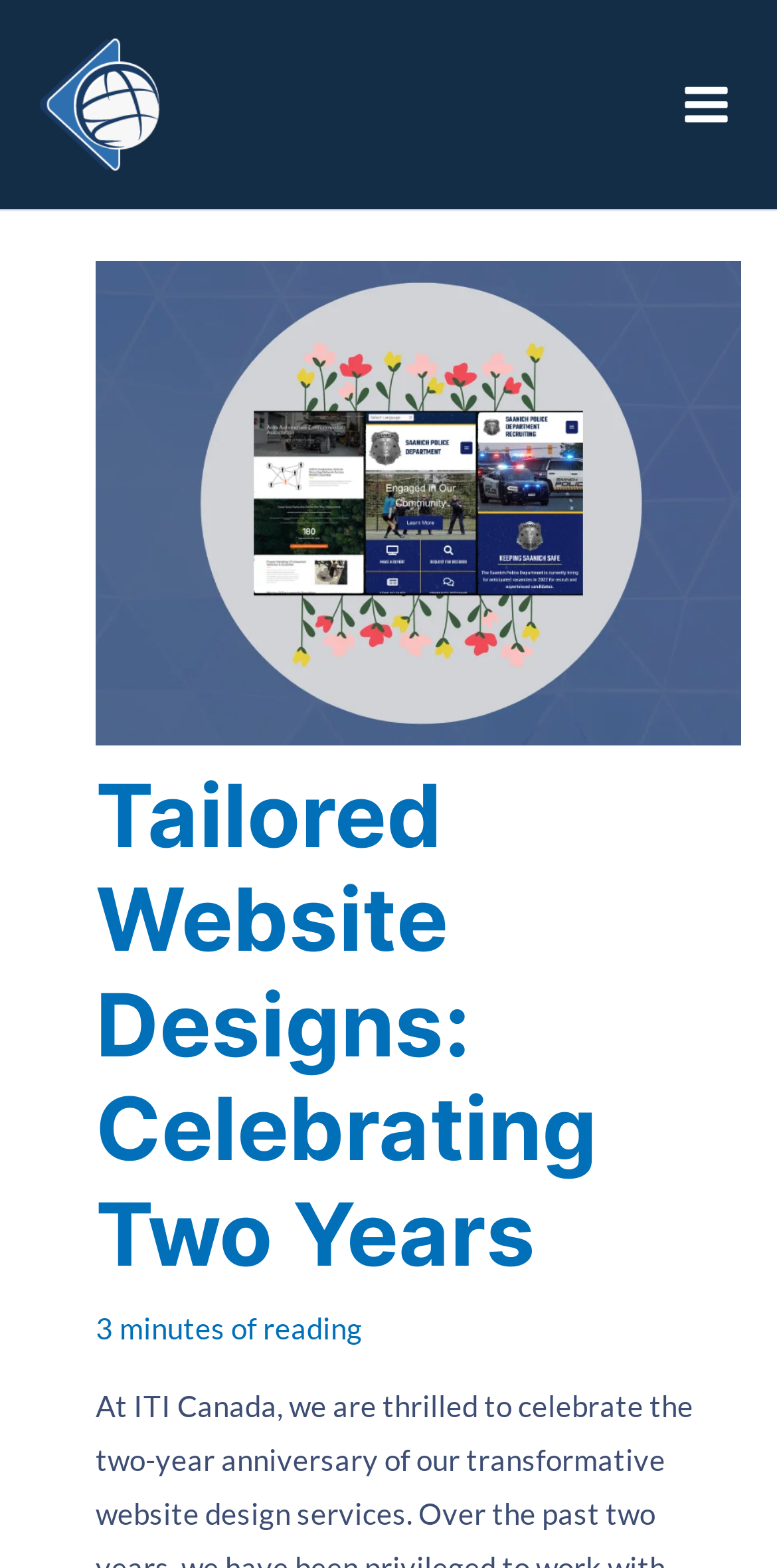Find the bounding box coordinates for the HTML element specified by: "Main Menu".

[0.849, 0.037, 0.969, 0.096]